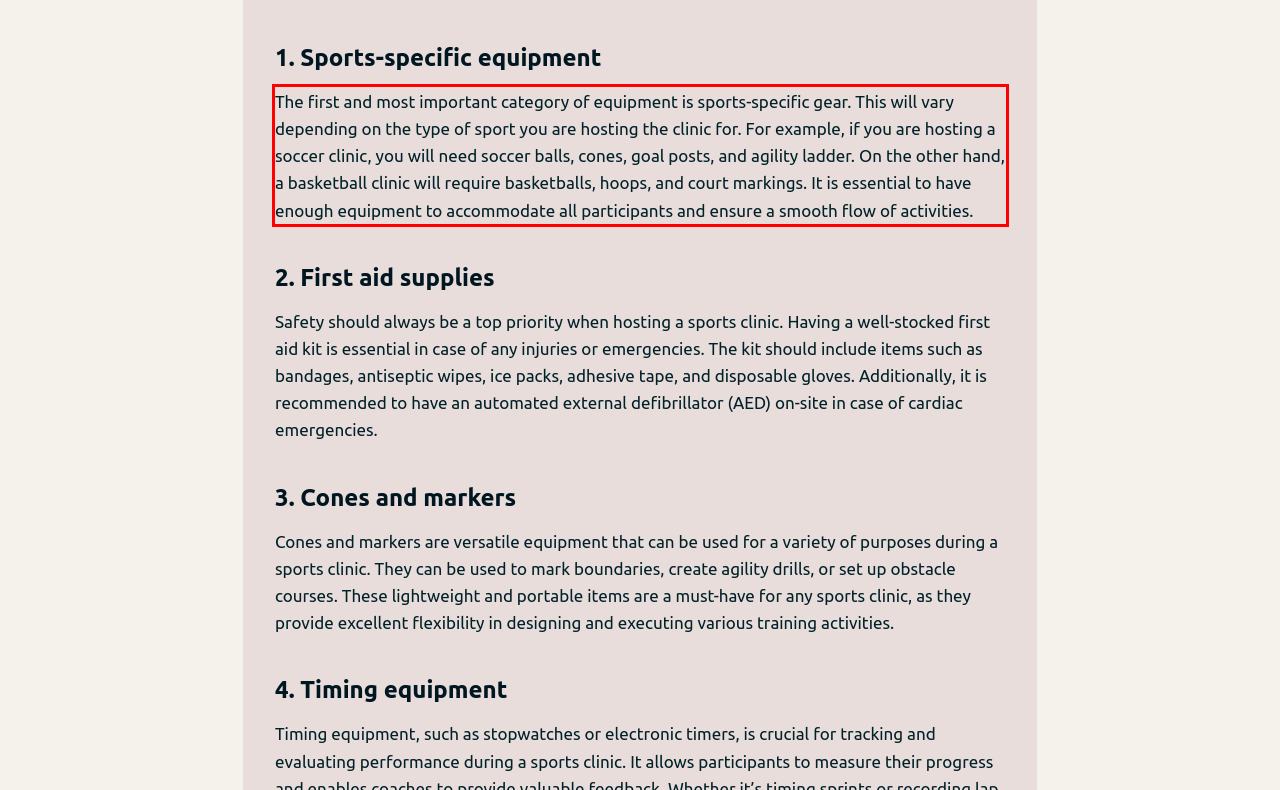Analyze the webpage screenshot and use OCR to recognize the text content in the red bounding box.

The first and most important category of equipment is sports-specific gear. This will vary depending on the type of sport you are hosting the clinic for. For example, if you are hosting a soccer clinic, you will need soccer balls, cones, goal posts, and agility ladder. On the other hand, a basketball clinic will require basketballs, hoops, and court markings. It is essential to have enough equipment to accommodate all participants and ensure a smooth flow of activities.